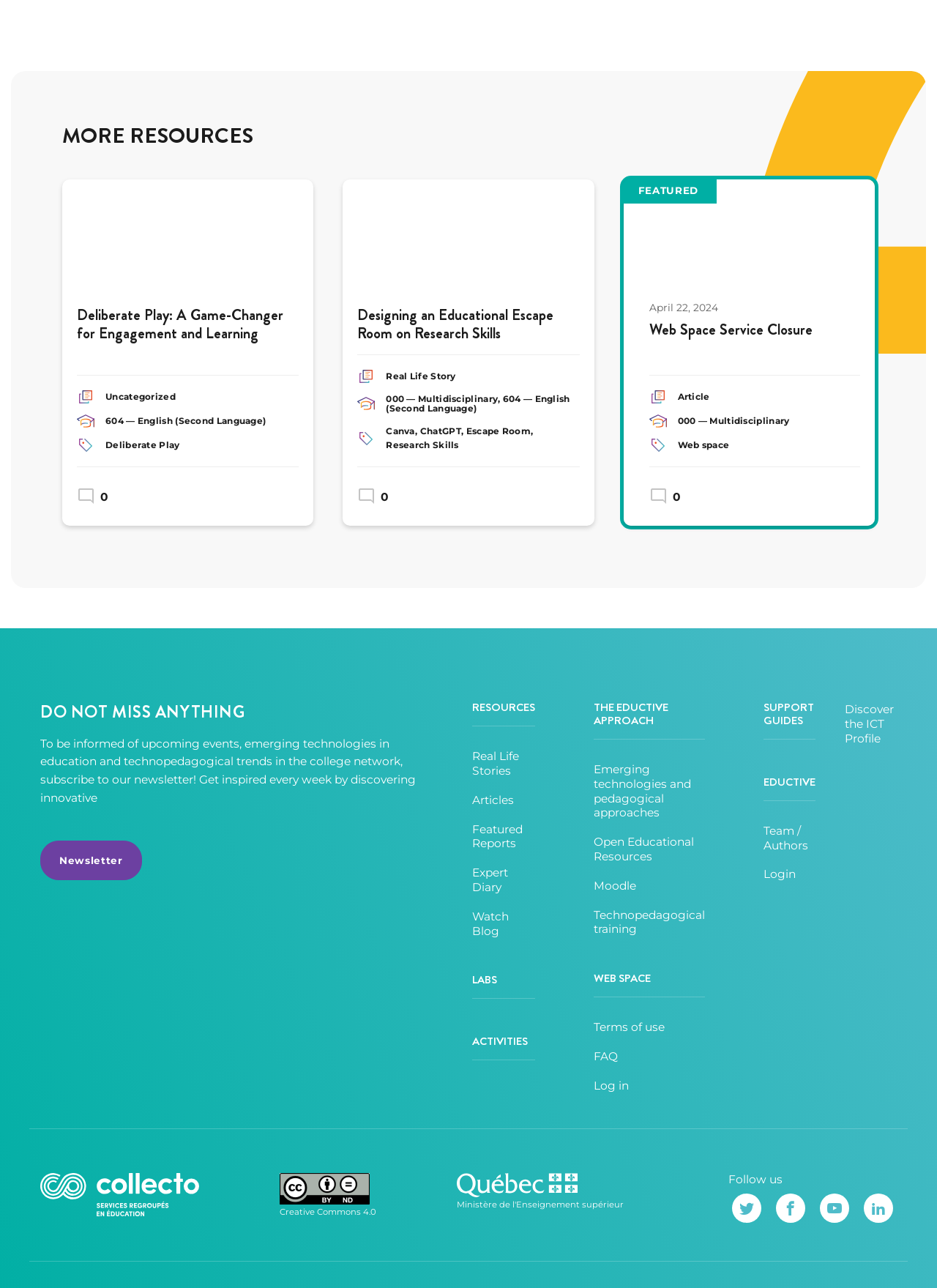Please find the bounding box coordinates of the element that must be clicked to perform the given instruction: "Read the article about 'Deliberate Play'". The coordinates should be four float numbers from 0 to 1, i.e., [left, top, right, bottom].

[0.066, 0.139, 0.335, 0.408]